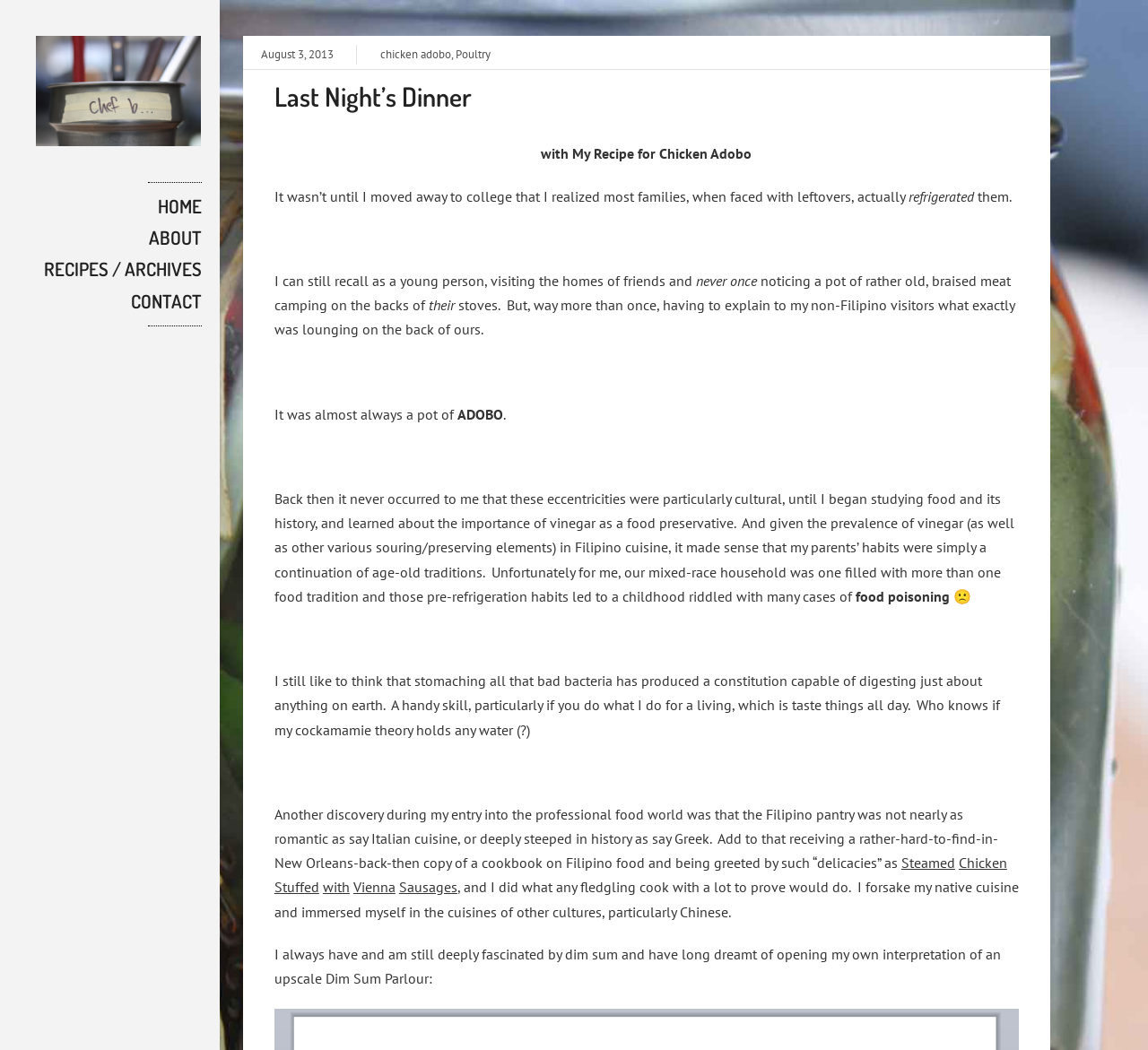Give the bounding box coordinates for the element described as: "Contact".

[0.098, 0.272, 0.191, 0.302]